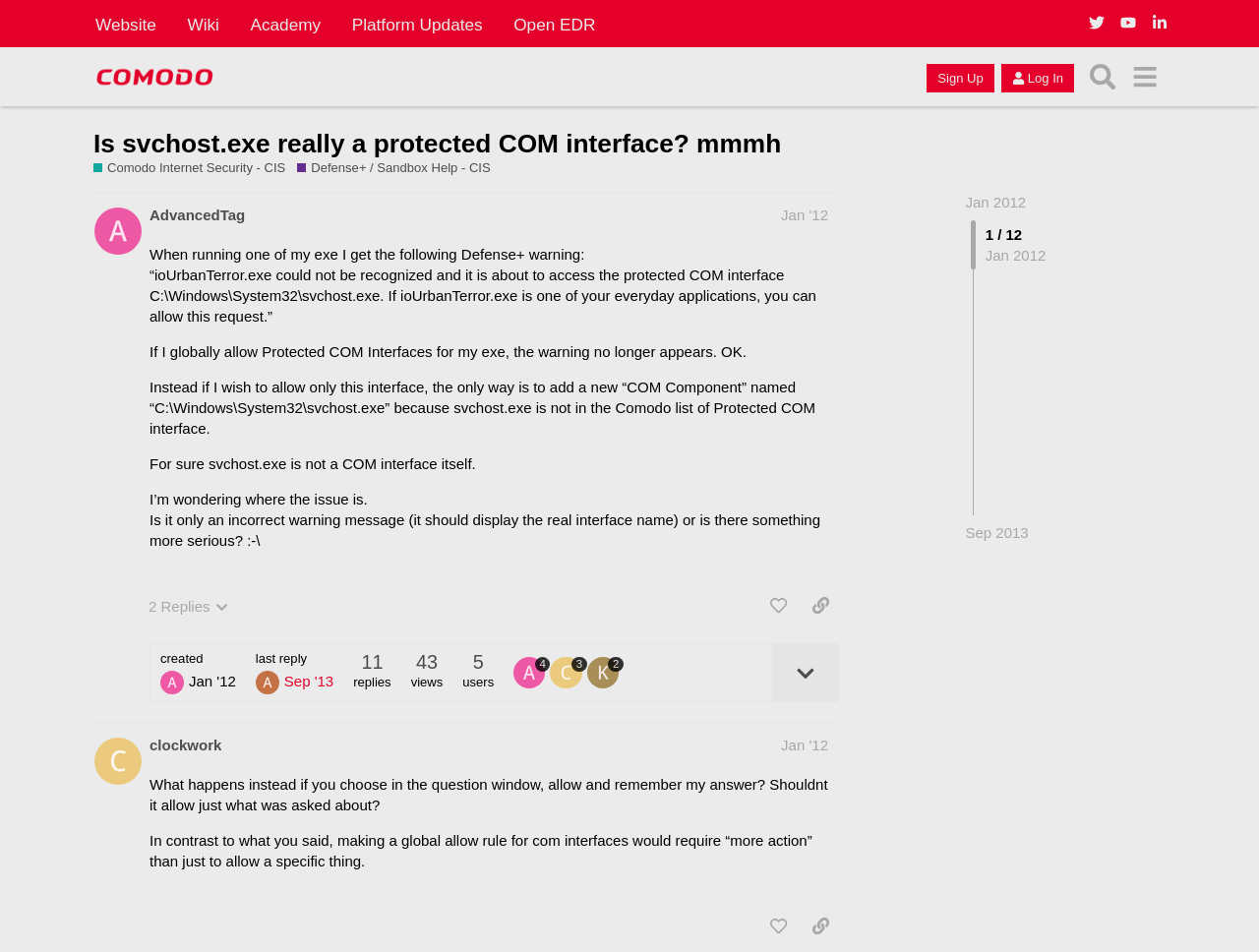Please locate and generate the primary heading on this webpage.

Is svchost.exe really a protected COM interface? mmmh